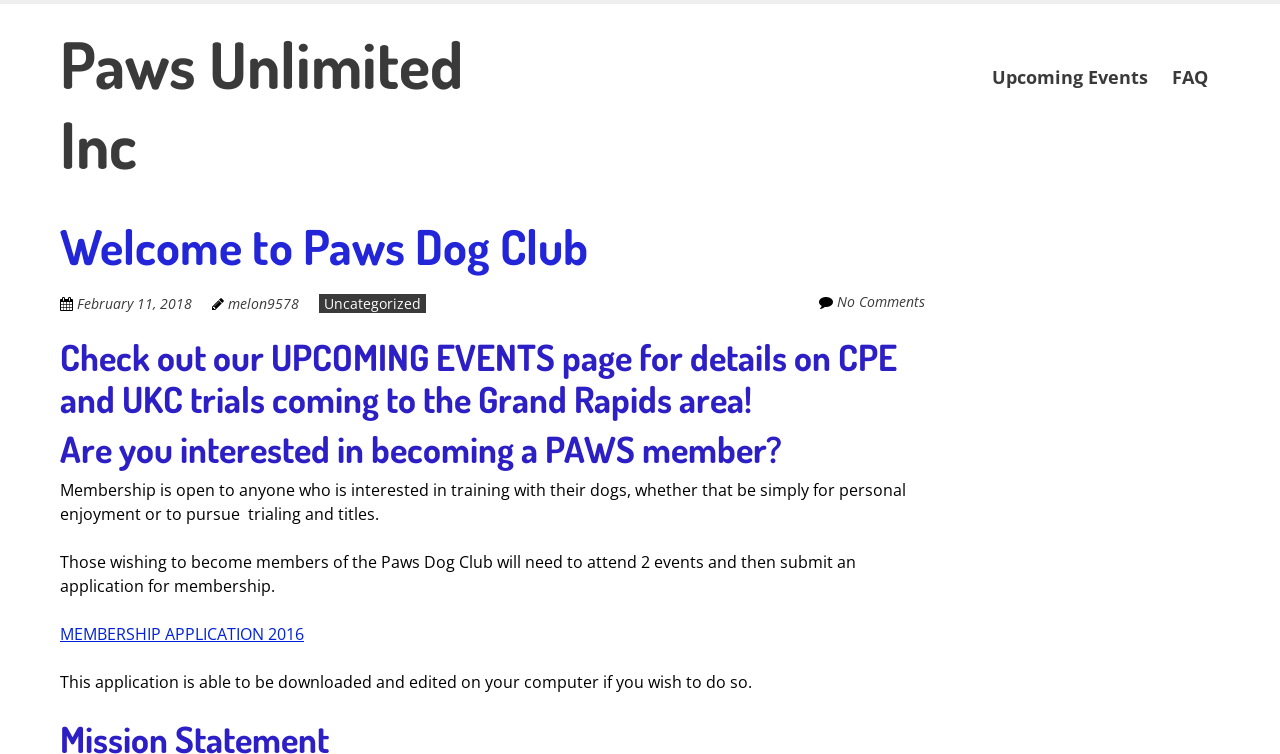Please specify the bounding box coordinates of the clickable section necessary to execute the following command: "Read FAQ".

[0.906, 0.069, 0.953, 0.137]